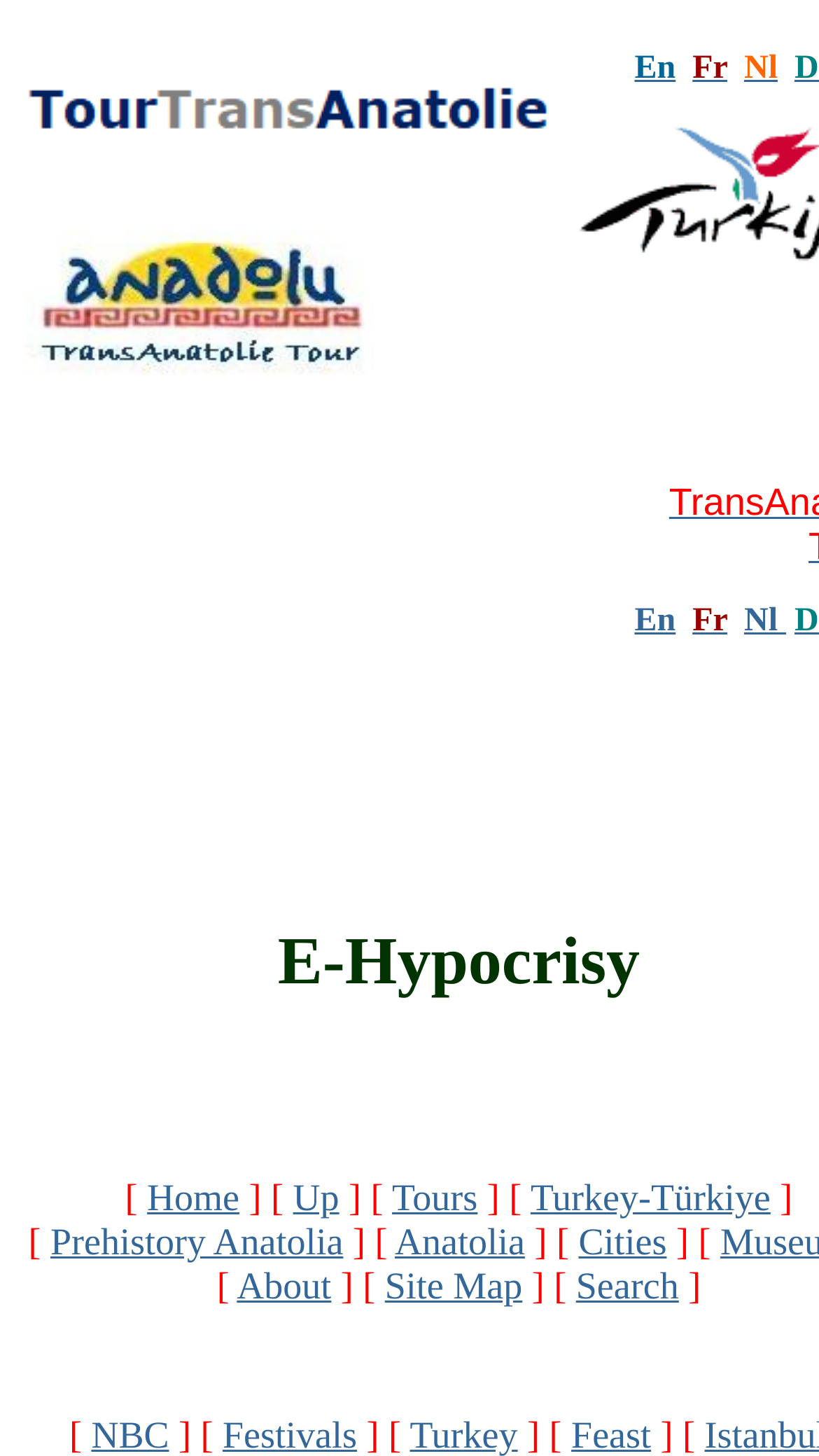Please identify the bounding box coordinates of the element's region that needs to be clicked to fulfill the following instruction: "Click the link to go to Home page". The bounding box coordinates should consist of four float numbers between 0 and 1, i.e., [left, top, right, bottom].

[0.18, 0.808, 0.292, 0.837]